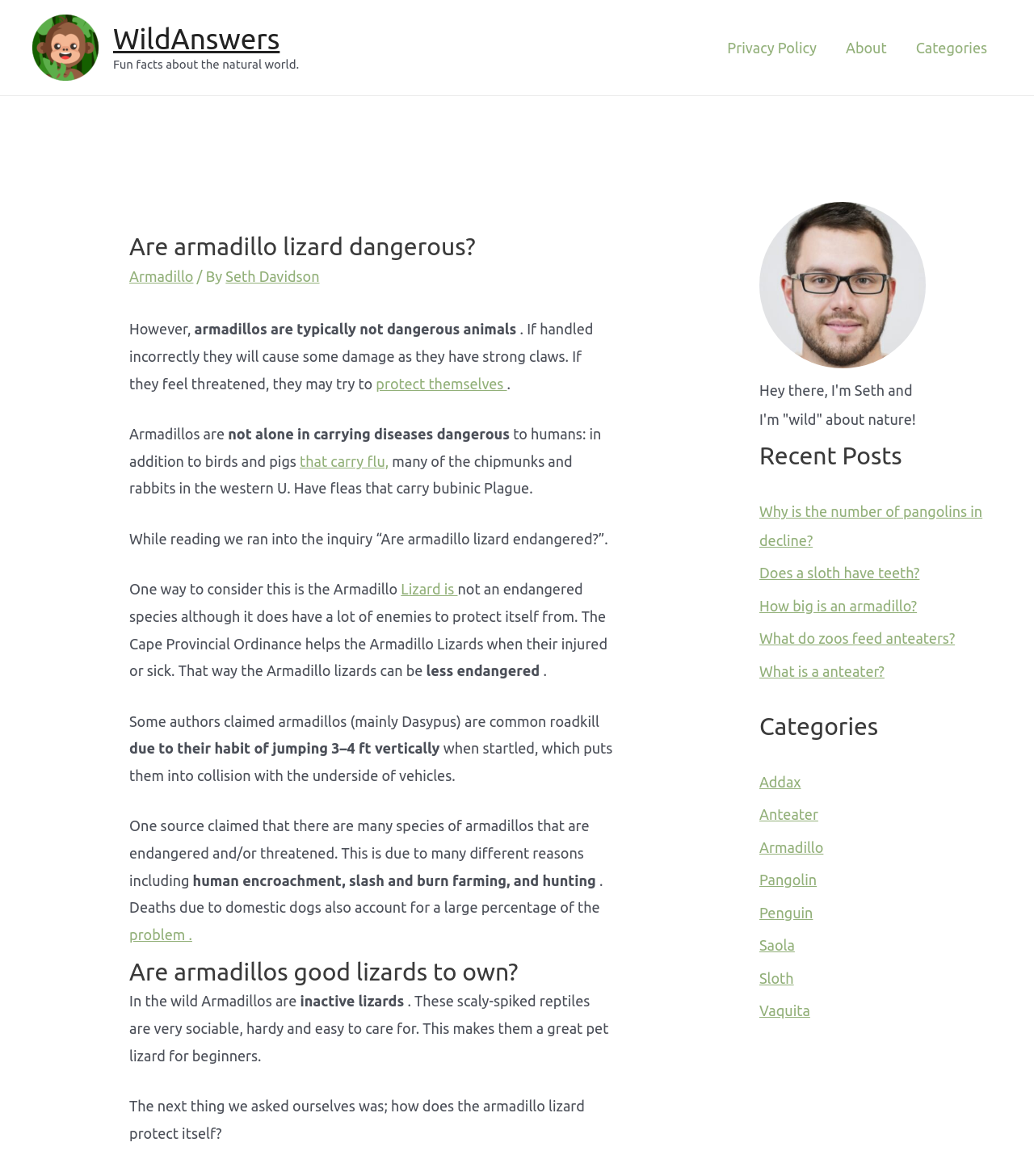Generate a thorough caption detailing the webpage content.

This webpage is about armadillos, specifically discussing whether they are dangerous and providing fun facts about them. At the top, there is a navigation bar with links to "Privacy Policy", "About", and "Categories". Below that, there is a header section with a title "Are armadillo lizard dangerous?" and a link to "Armadillo". 

The main content of the webpage is divided into several paragraphs. The first paragraph starts with the text "However, armadillos are typically not dangerous animals..." and continues to discuss their behavior when handled incorrectly. The following paragraphs provide more information about armadillos, including their ability to carry diseases, their enemies, and their habit of jumping high when startled, which can lead to collisions with vehicles.

There is an image of Seth, the author, on the right side of the page, along with a caption "Hey there, I'm Seth and I'm 'wild' about nature!". Below the image, there are several links to related articles, such as "Why is the number of pangolins in decline?", "Does a sloth have teeth?", and "How big is an armadillo?". 

On the right side of the page, there are also several complementary sections with links to other articles about different animals, such as anteaters, pangolins, and sloths.